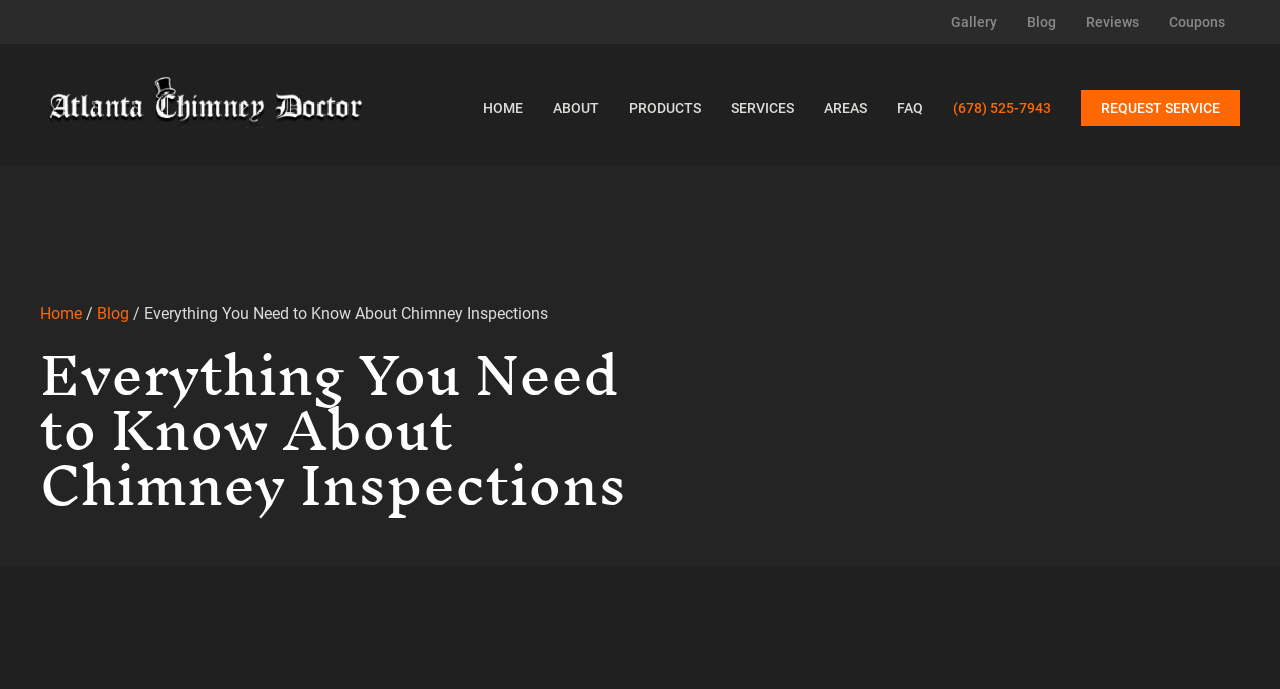Can you pinpoint the bounding box coordinates for the clickable element required for this instruction: "Navigate to the Blog page"? The coordinates should be four float numbers between 0 and 1, i.e., [left, top, right, bottom].

[0.795, 0.007, 0.833, 0.057]